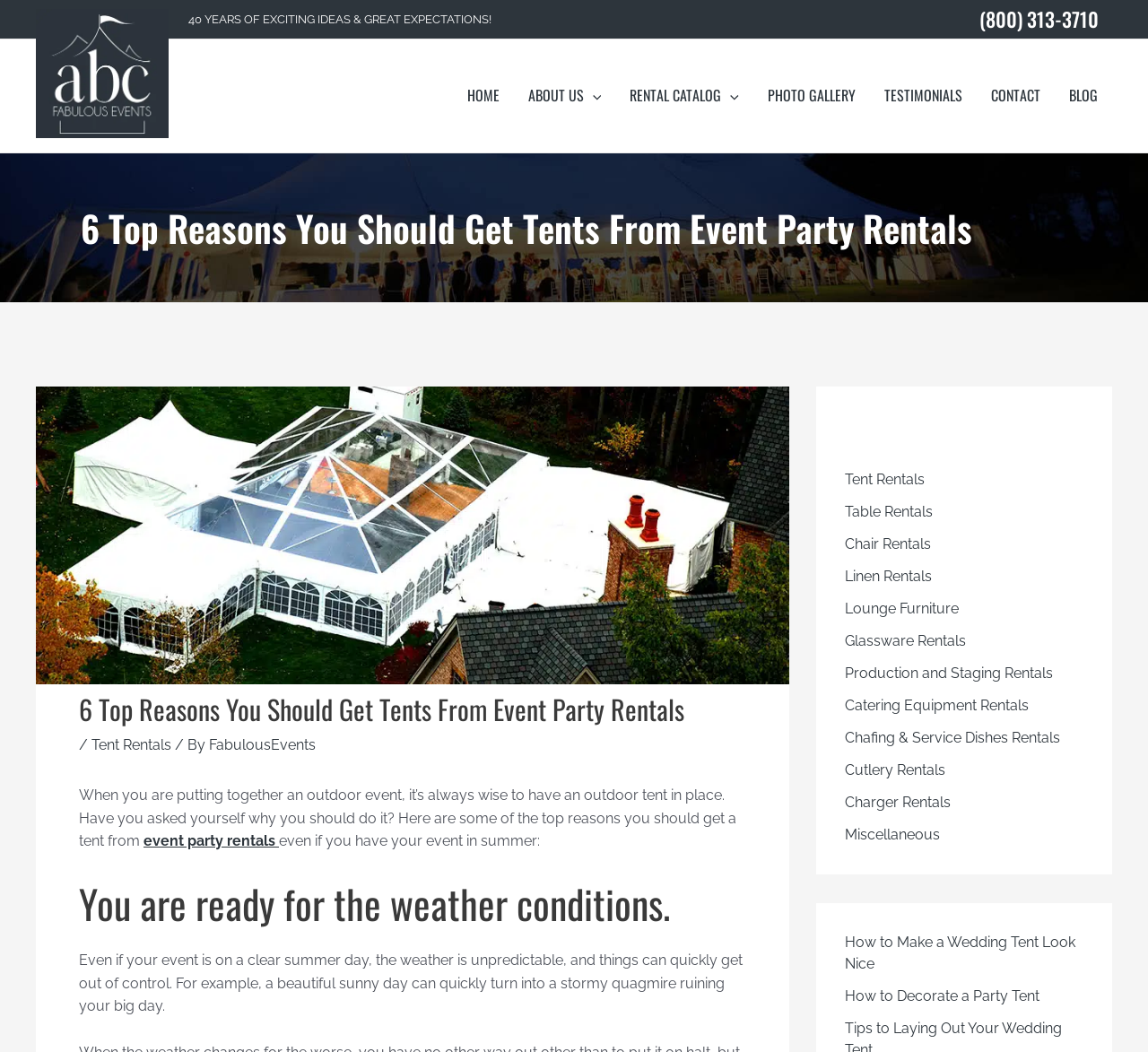Please identify the coordinates of the bounding box that should be clicked to fulfill this instruction: "Navigate to 'ABOUT US'".

[0.448, 0.068, 0.536, 0.114]